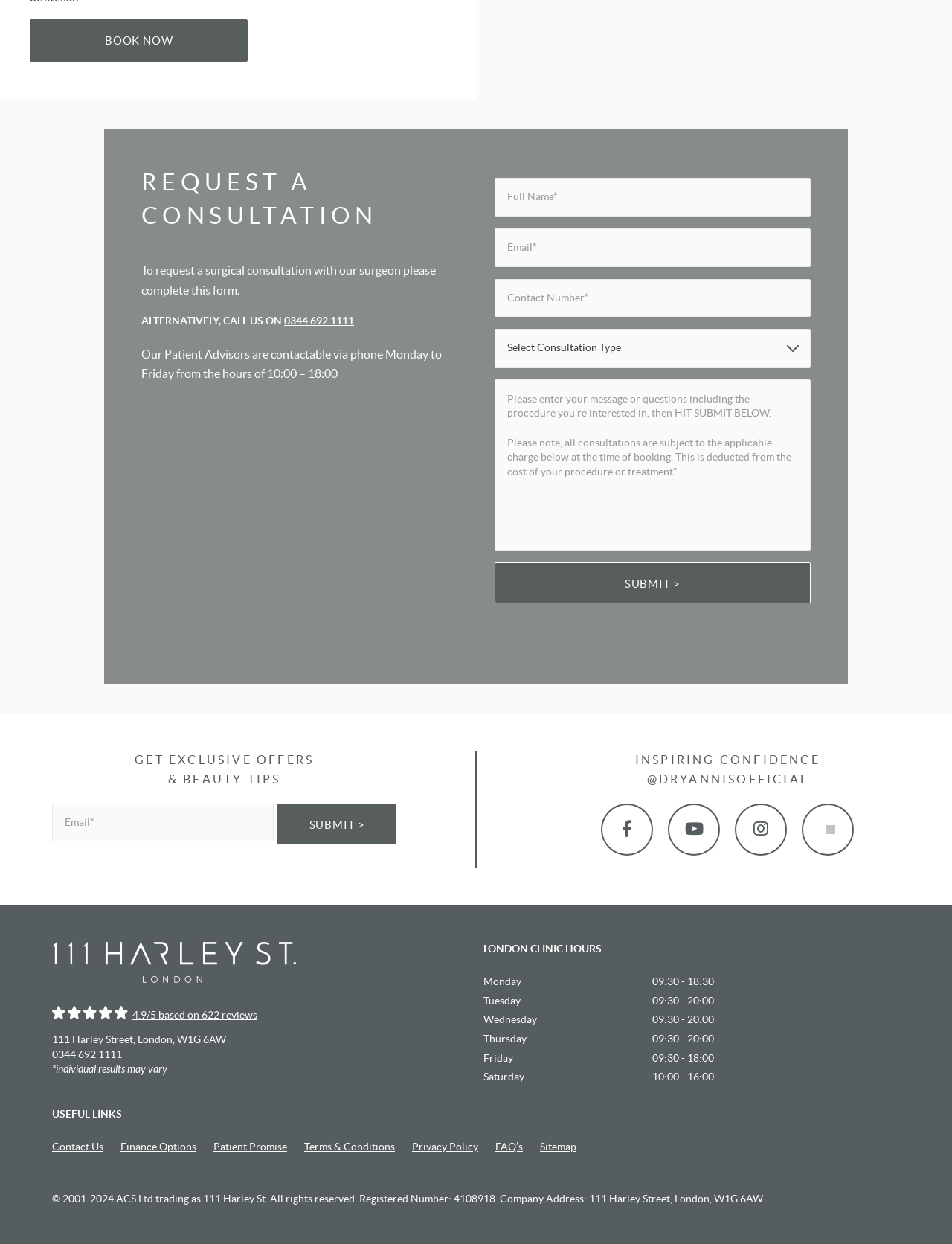Please specify the bounding box coordinates of the region to click in order to perform the following instruction: "Fill out the contact form".

[0.52, 0.143, 0.852, 0.485]